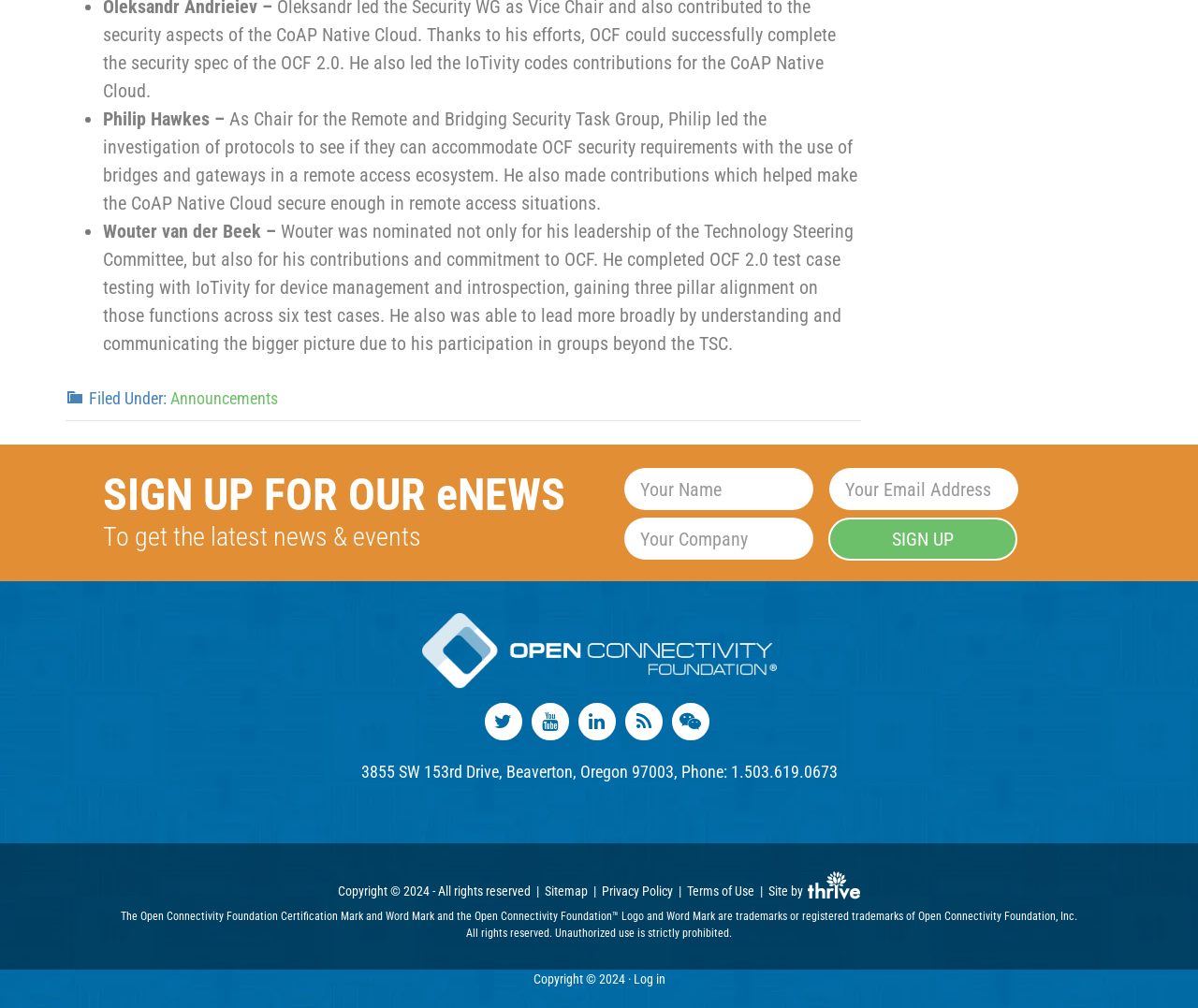What is the copyright year of the Open Connectivity Foundation website?
Use the image to give a comprehensive and detailed response to the question.

The copyright year of the Open Connectivity Foundation website is mentioned at the bottom of the webpage as 'Copyright © 2024 - All rights reserved', indicating the year in which the website's content was copyrighted.